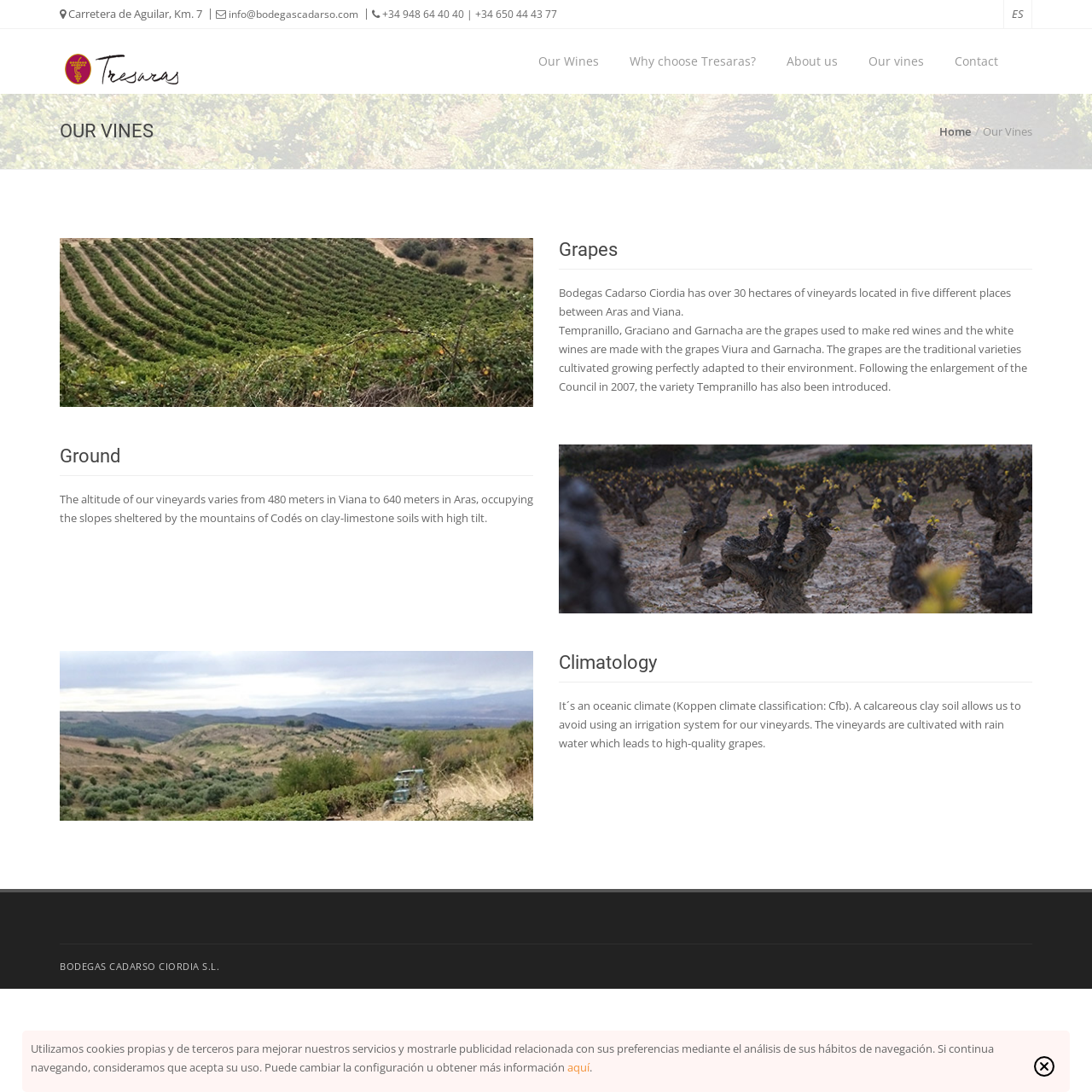Answer this question in one word or a short phrase: What is the altitude range of the vineyards?

480-640 meters